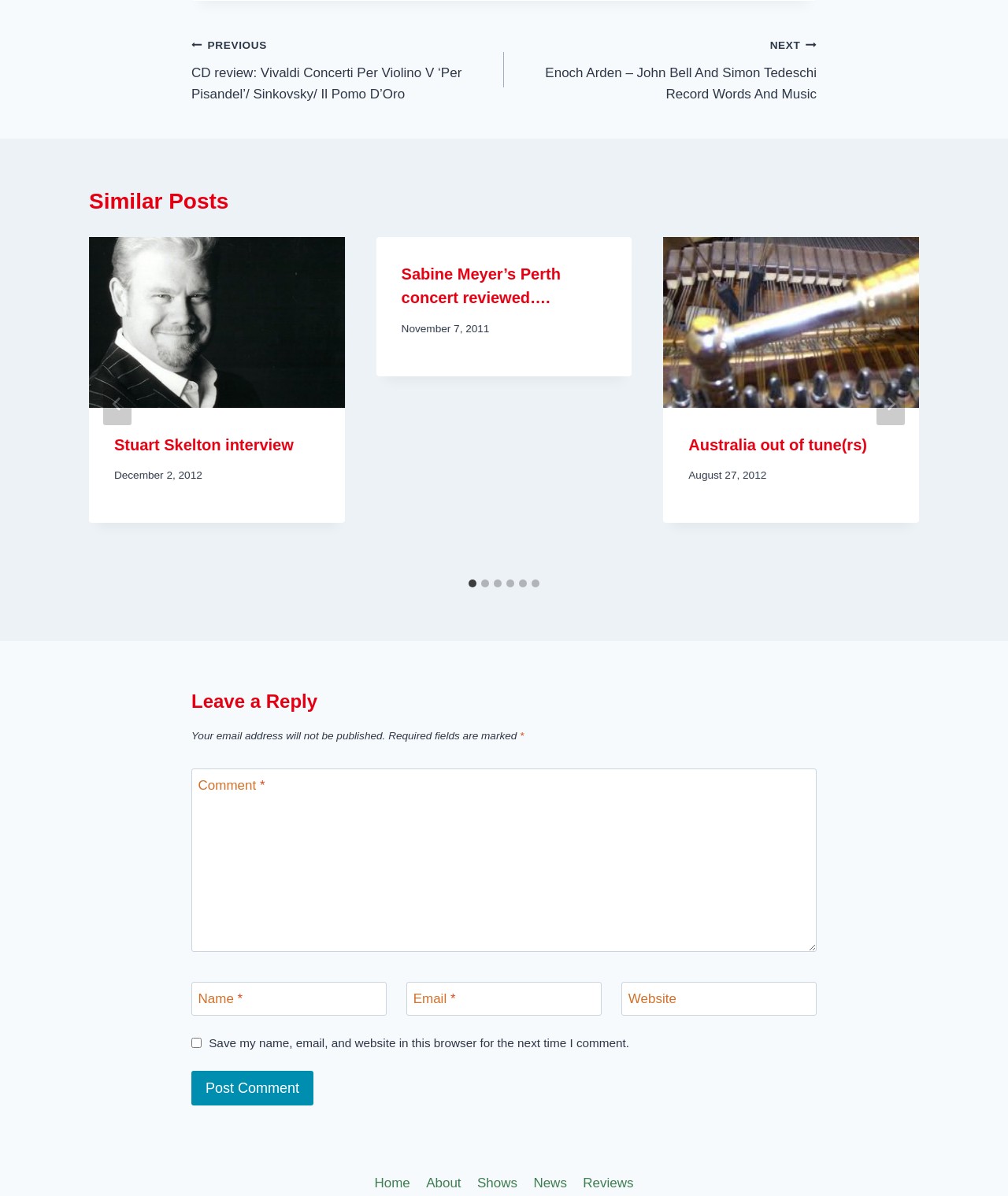Pinpoint the bounding box coordinates of the area that must be clicked to complete this instruction: "Click on the '← 20150128 – Mountain Hosting' link".

None